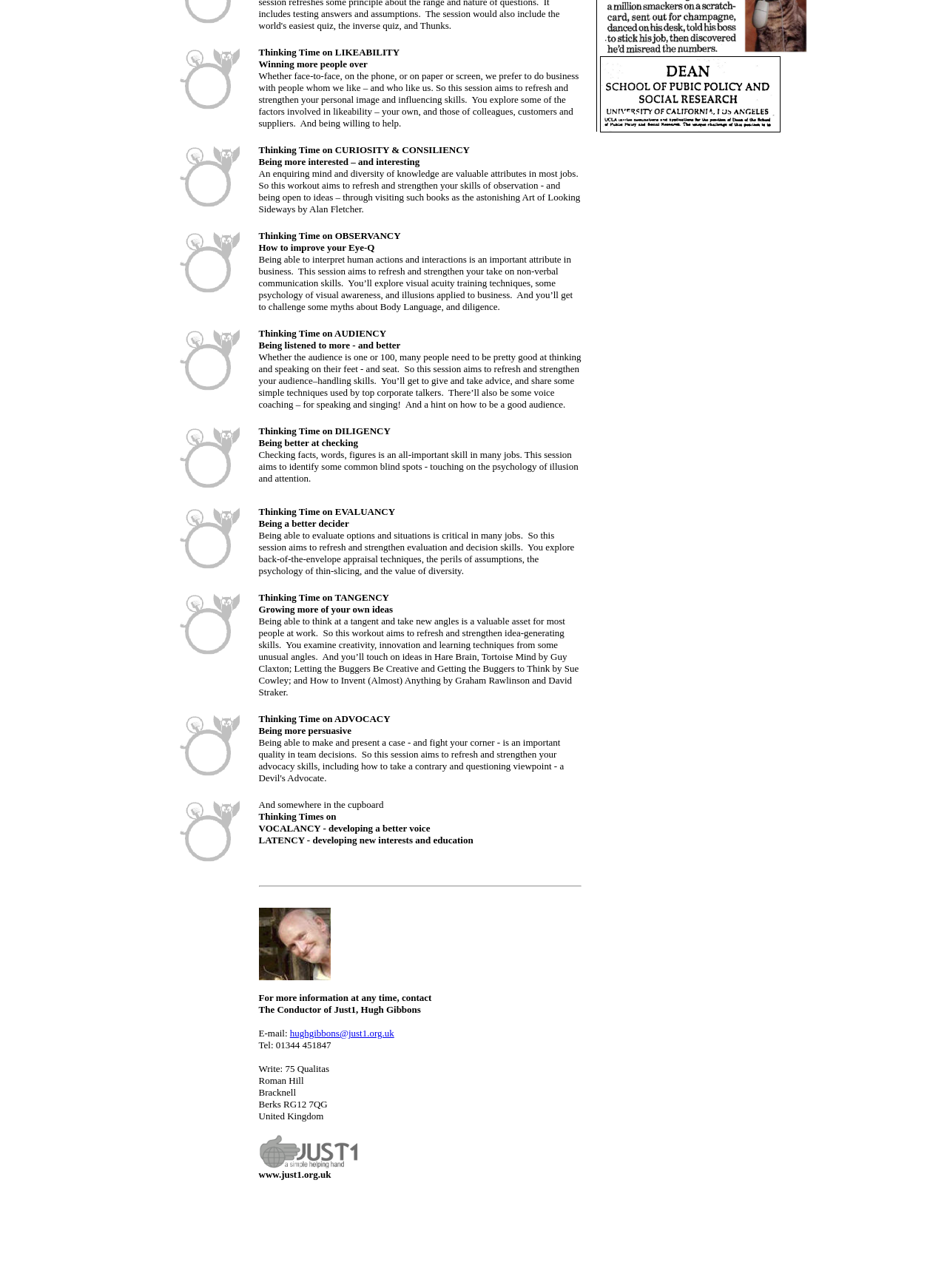What is the contact email address of Hugh Gibbons?
Using the information from the image, answer the question thoroughly.

The contact email address of Hugh Gibbons, the Conductor of Just1, is hughgibbons@just1.org.uk, which is mentioned in the last row of the webpage.